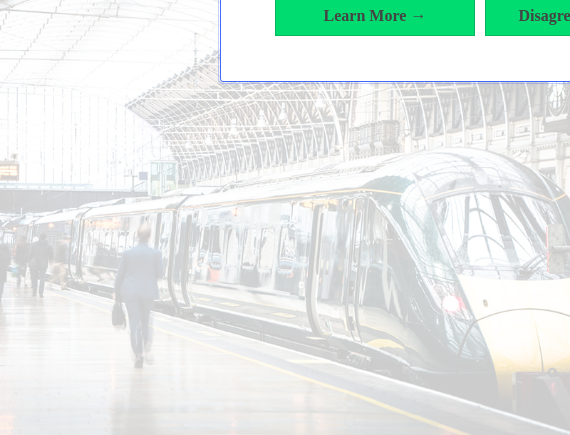What type of atmosphere is created in the train station?
Please answer the question with a single word or phrase, referencing the image.

Dynamic